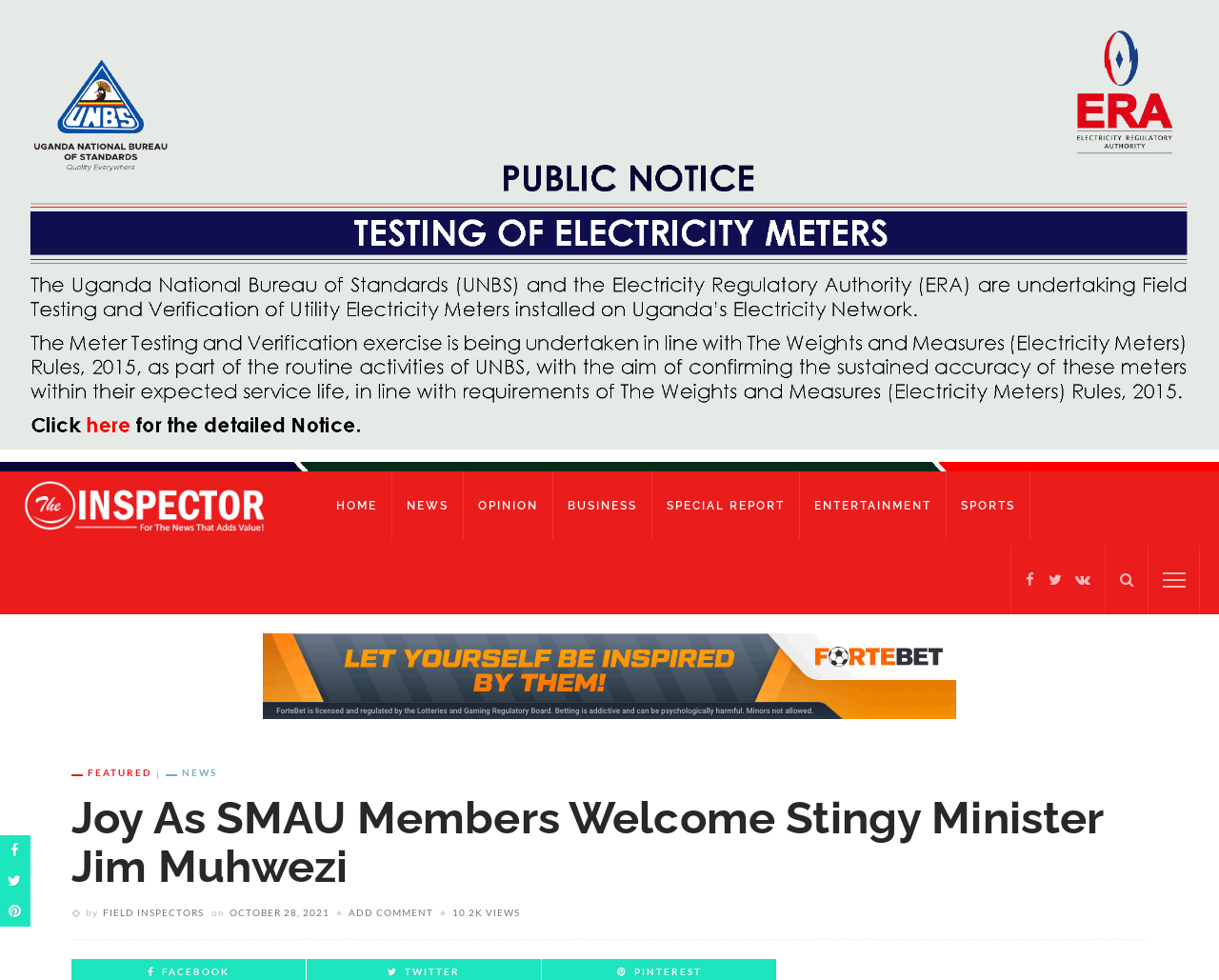Determine the bounding box coordinates of the section I need to click to execute the following instruction: "Click on the HOME link". Provide the coordinates as four float numbers between 0 and 1, i.e., [left, top, right, bottom].

[0.264, 0.481, 0.322, 0.551]